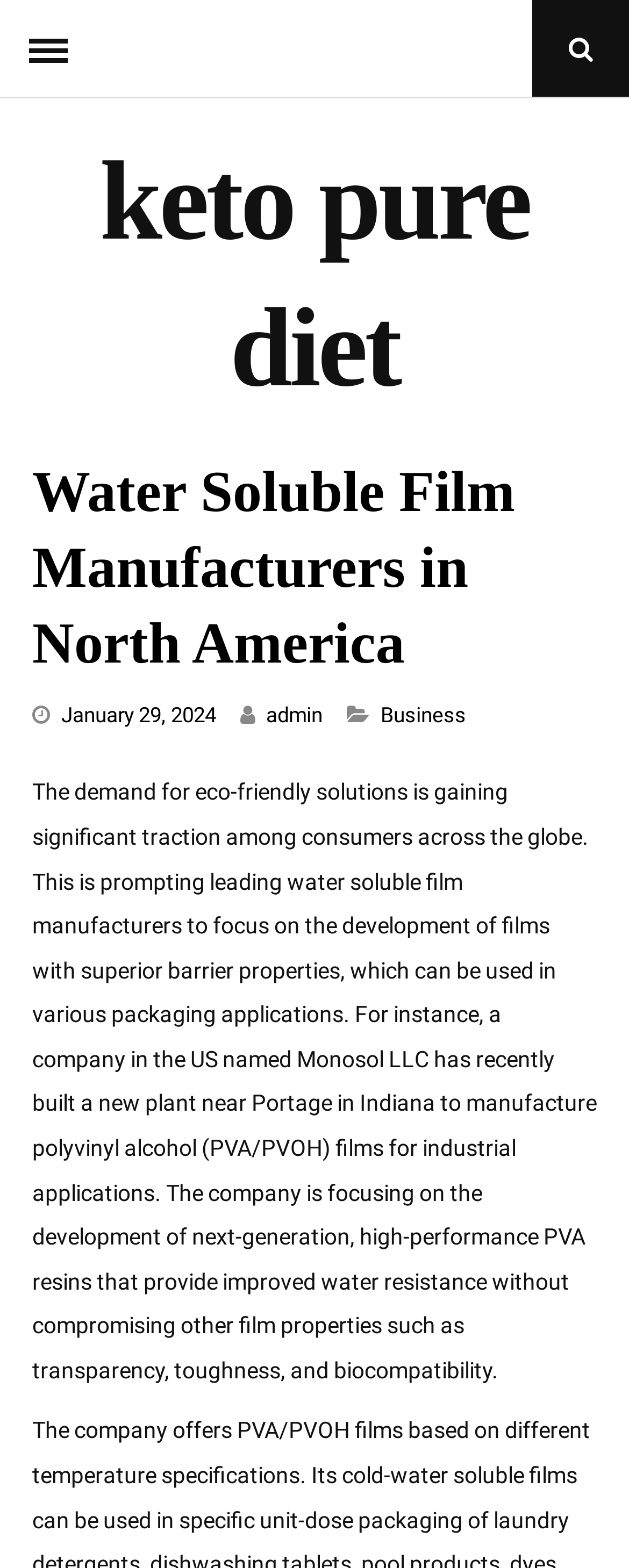Write an exhaustive caption that covers the webpage's main aspects.

The webpage appears to be an article or blog post about water soluble film manufacturers in North America. At the top left corner, there is a "Menu" button, and at the top right corner, there is a search button represented by a magnifying glass icon. 

Below the top navigation bar, there is a heading that reads "keto pure diet", which is also a link. Underneath this heading, there is a subheading that reads "Water Soluble Film Manufacturers in North America". 

To the right of the subheading, there are three links: "January 29, 2024", "admin", and "Business", which is categorized under "Categories". 

The main content of the webpage is a paragraph of text that discusses the growing demand for eco-friendly solutions and how water soluble film manufacturers are responding to this trend. The text mentions a specific company, Monosol LLC, which is building a new plant in Indiana to manufacture polyvinyl alcohol (PVA/PVOH) films for industrial applications. The company is focusing on developing next-generation, high-performance PVA resins with improved water resistance.